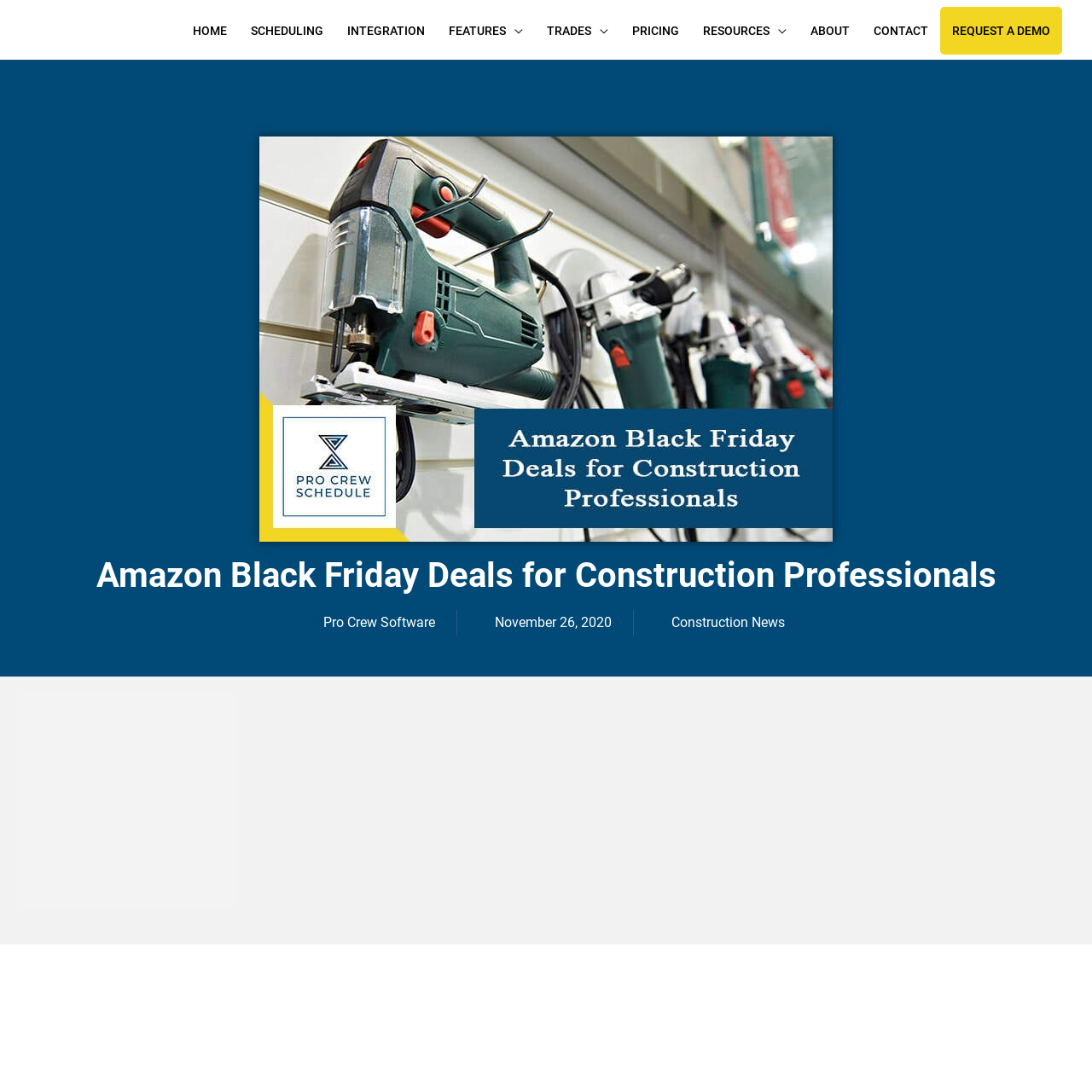Please identify the bounding box coordinates of the element that needs to be clicked to execute the following command: "Click on the Pro Crew Software link". Provide the bounding box using four float numbers between 0 and 1, formatted as [left, top, right, bottom].

[0.281, 0.559, 0.398, 0.582]